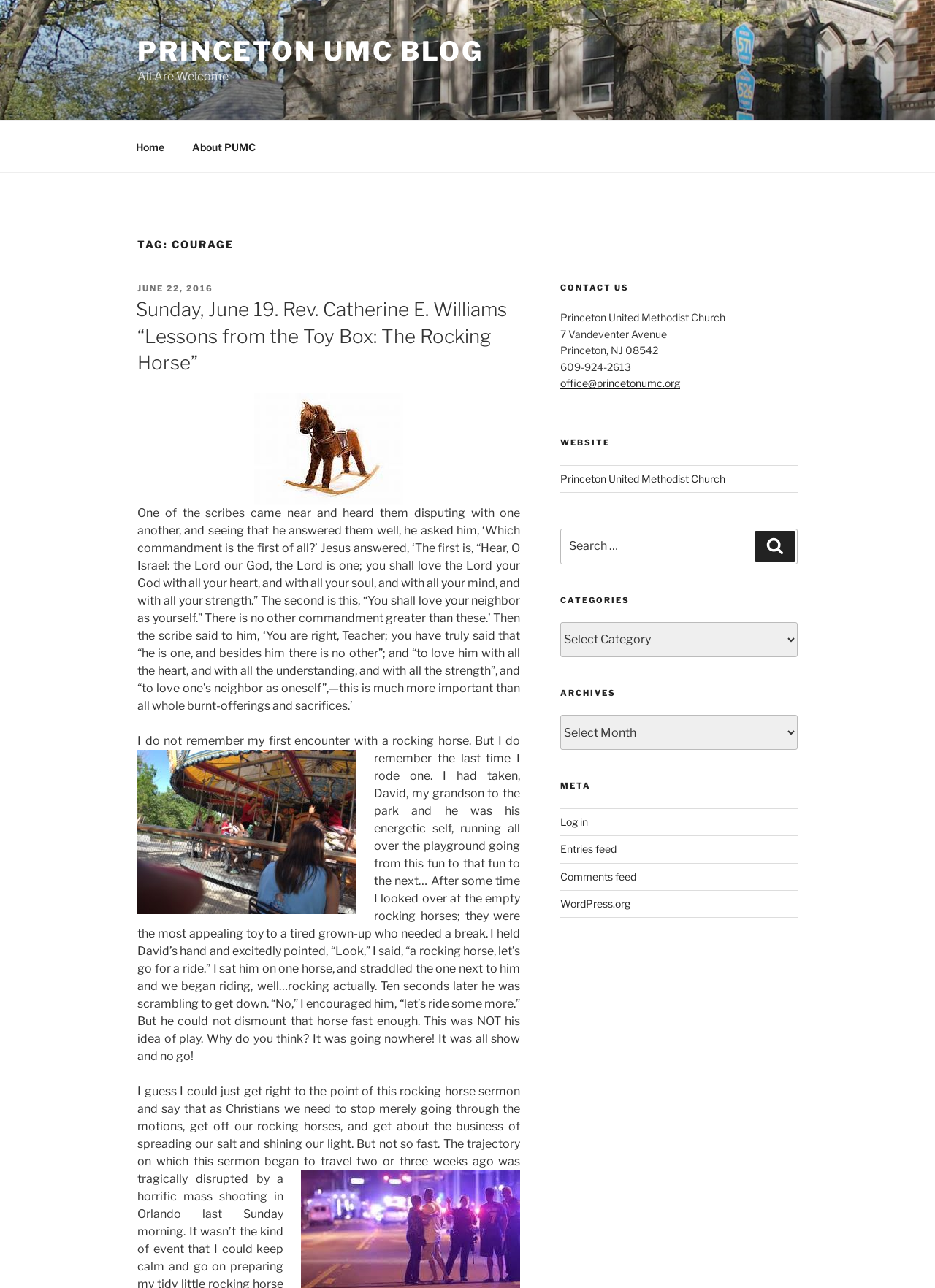Please find the bounding box for the following UI element description. Provide the coordinates in (top-left x, top-left y, bottom-right x, bottom-right y) format, with values between 0 and 1: June 22, 2016October 6, 2020

[0.147, 0.22, 0.228, 0.228]